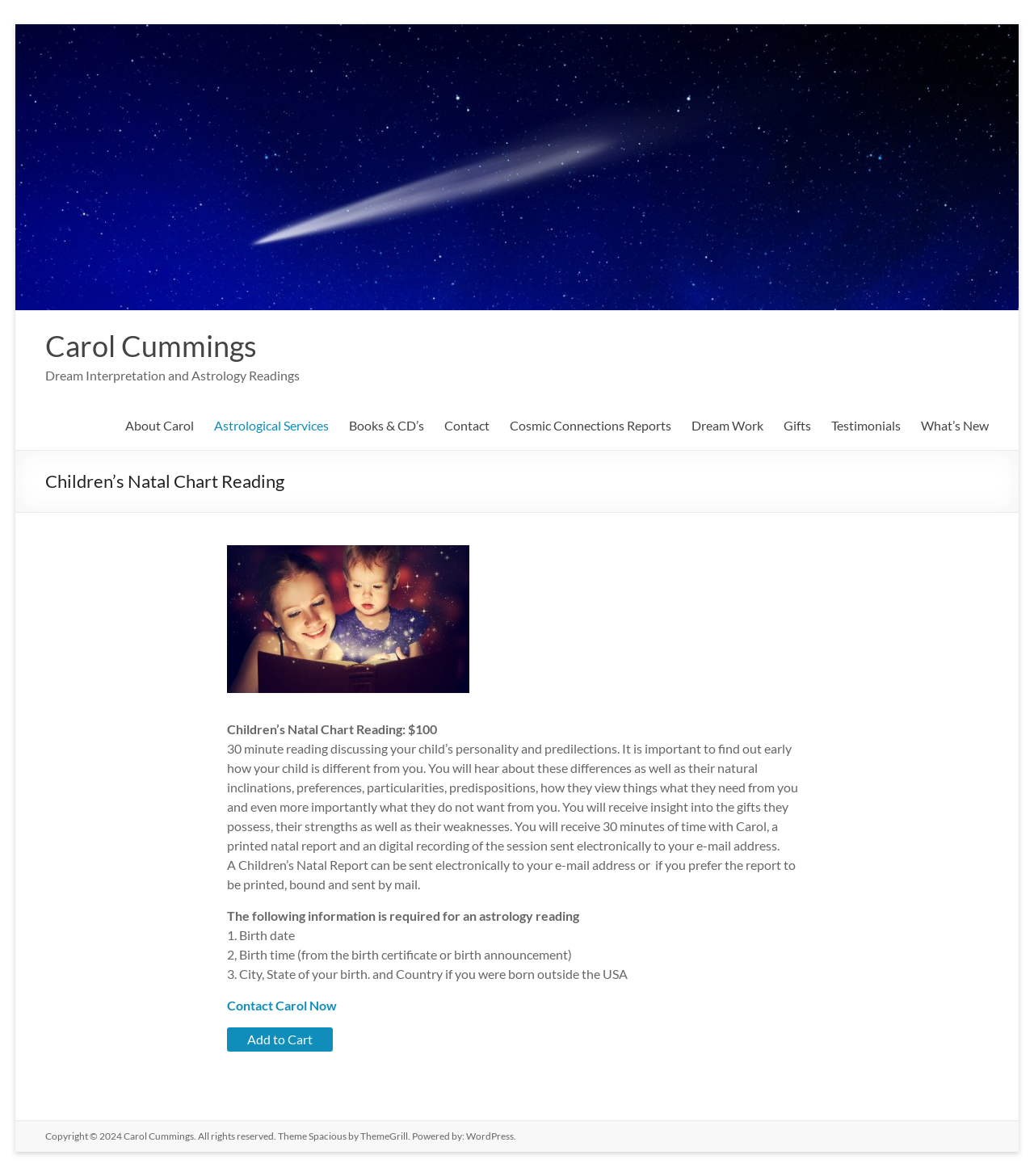Using the element description provided, determine the bounding box coordinates in the format (top-left x, top-left y, bottom-right x, bottom-right y). Ensure that all values are floating point numbers between 0 and 1. Element description: Contact Carol Now

[0.219, 0.848, 0.326, 0.861]